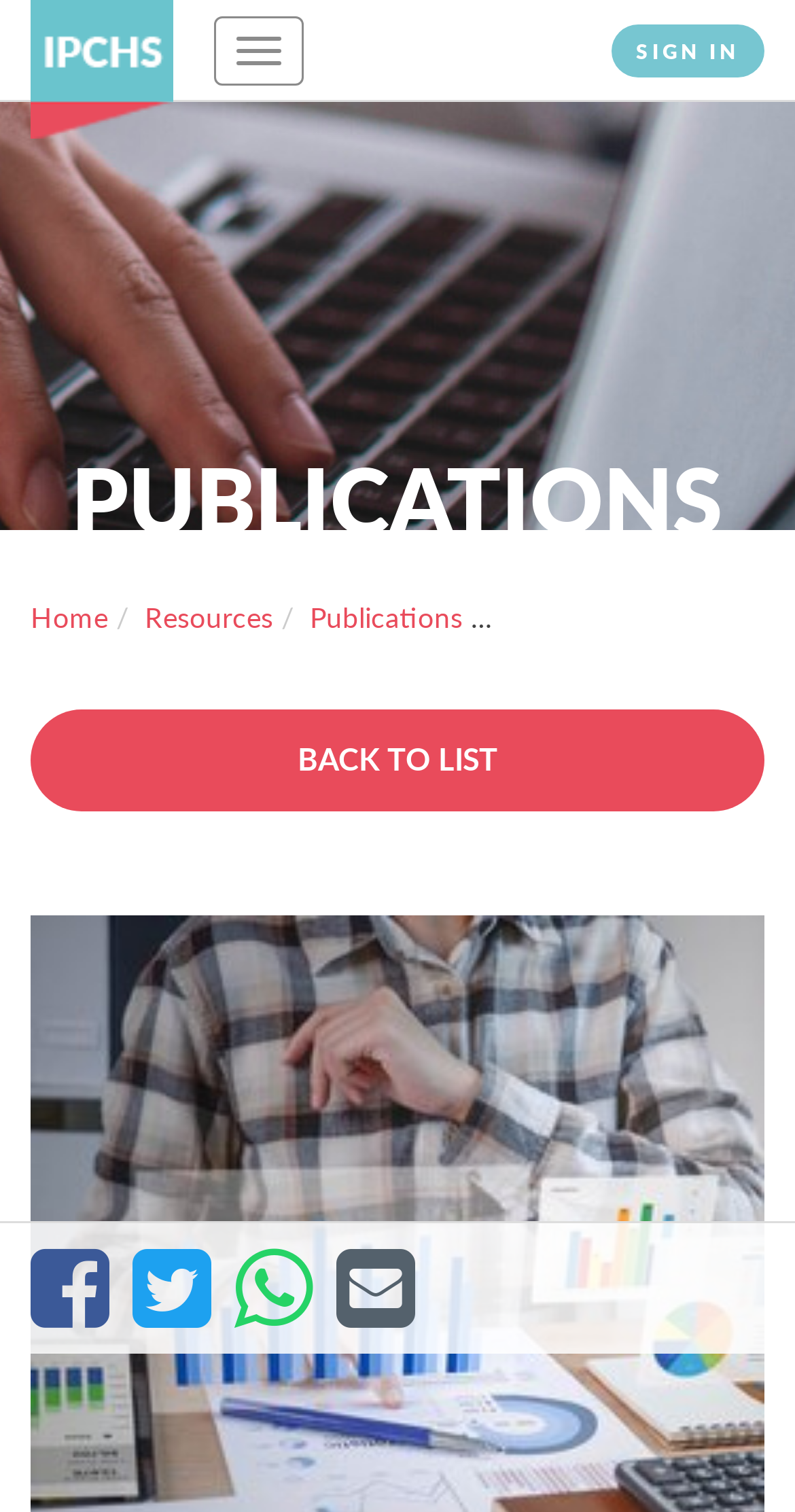How many navigation links are there?
Look at the screenshot and provide an in-depth answer.

I counted the number of links under the navigation bar, which are 'Home', 'Resources', 'Publications', and 'BACK TO LIST', so there are 4 navigation links.